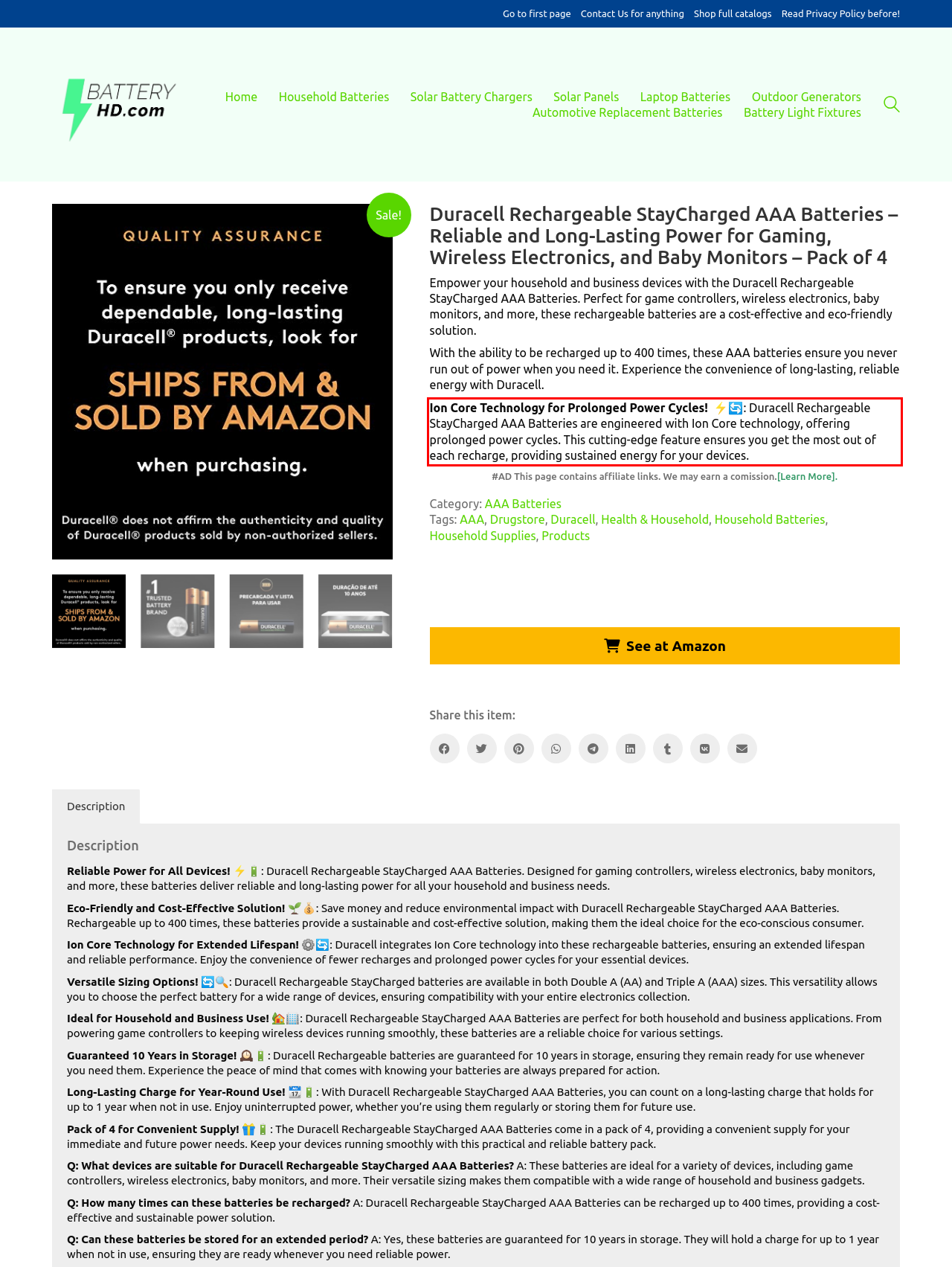Please use OCR to extract the text content from the red bounding box in the provided webpage screenshot.

Ion Core Technology for Prolonged Power Cycles! ⚡🔄: Duracell Rechargeable StayCharged AAA Batteries are engineered with Ion Core technology, offering prolonged power cycles. This cutting-edge feature ensures you get the most out of each recharge, providing sustained energy for your devices.